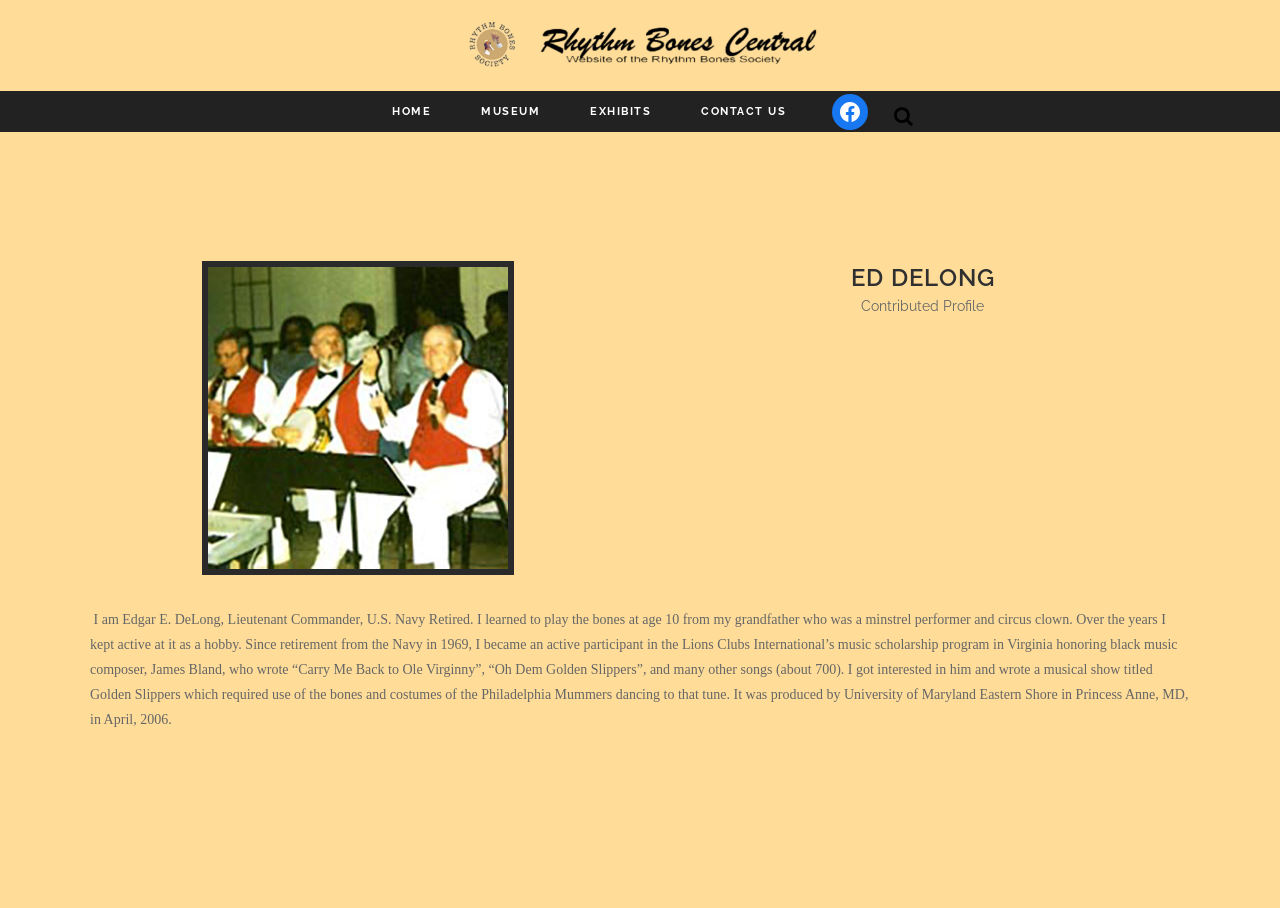Respond to the question below with a single word or phrase:
What is the name of the musical show written by Ed DeLong?

Golden Slippers